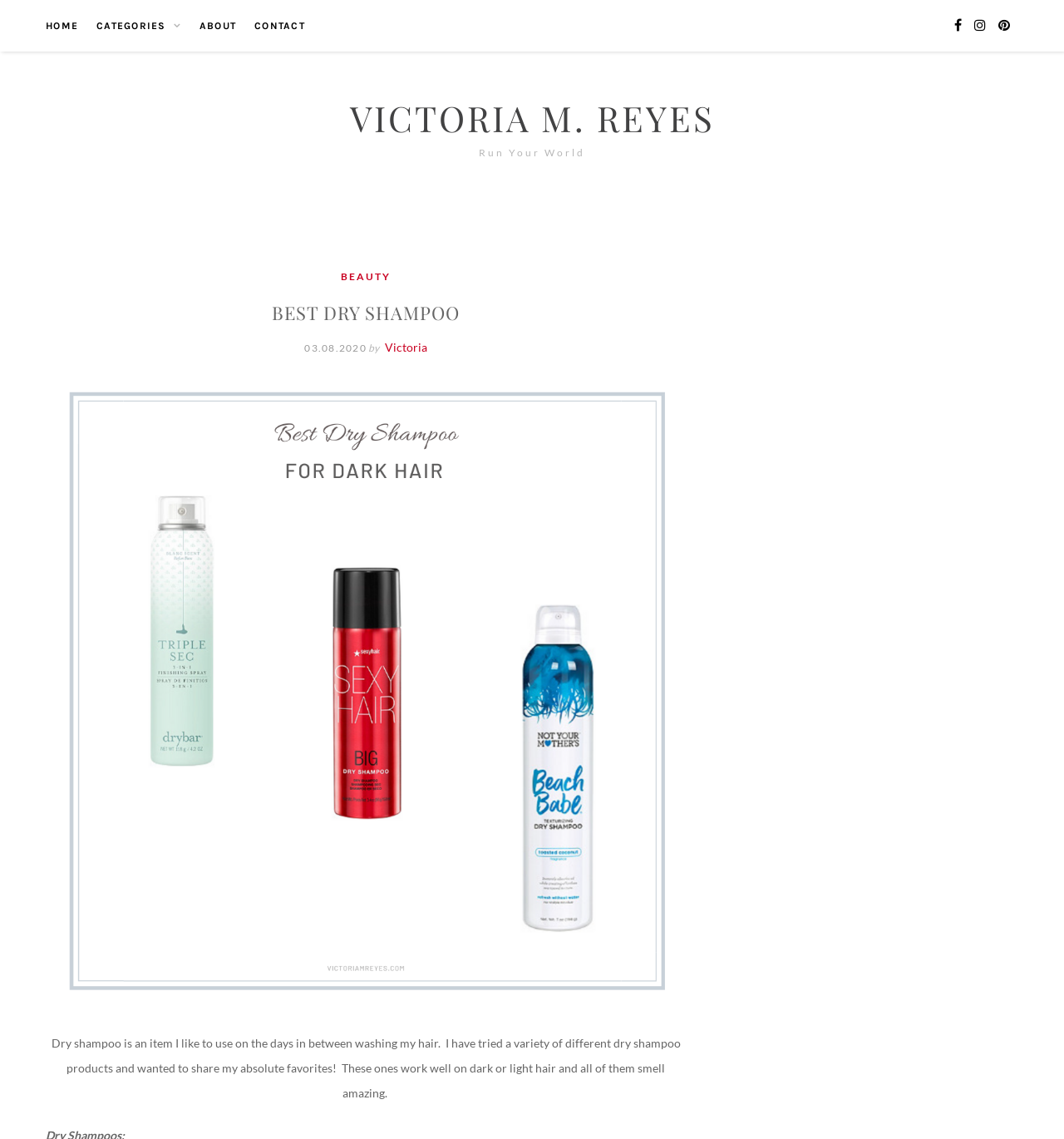How many dry shampoo products has the author tried?
Give a one-word or short phrase answer based on the image.

A variety